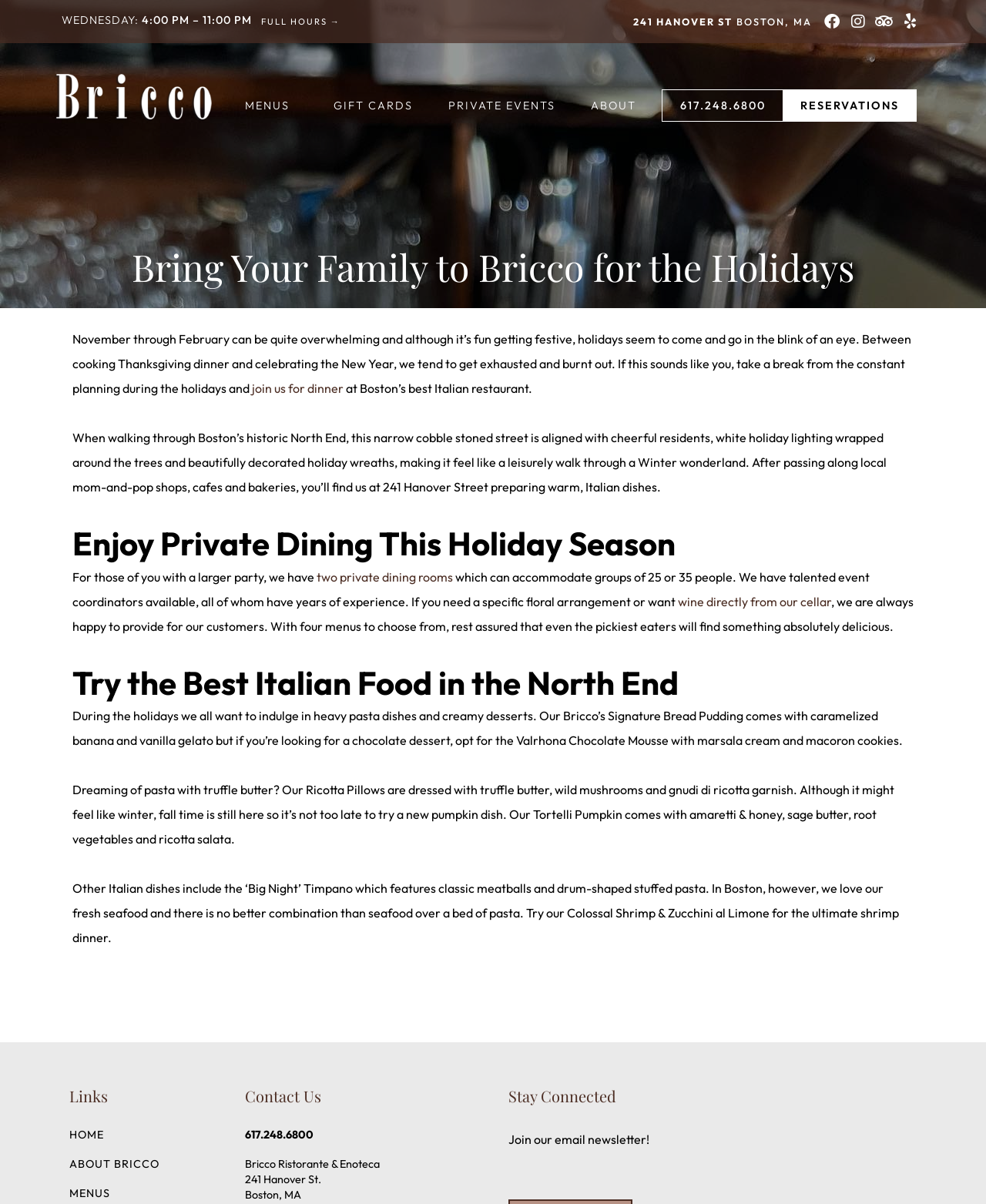How many private dining rooms are available?
Relying on the image, give a concise answer in one word or a brief phrase.

two